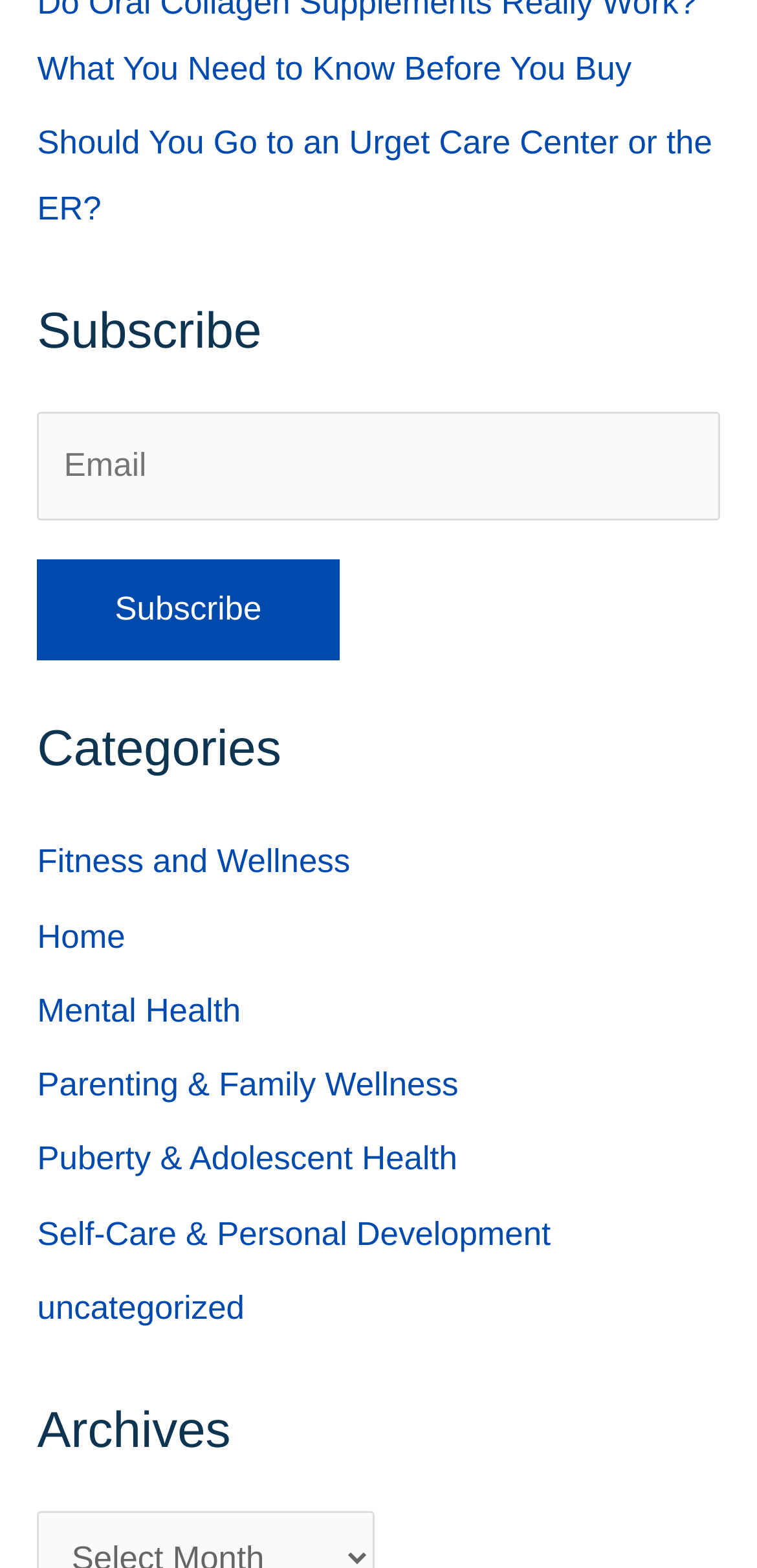Please locate the bounding box coordinates of the region I need to click to follow this instruction: "Explore the Archives section".

[0.049, 0.893, 0.951, 0.932]